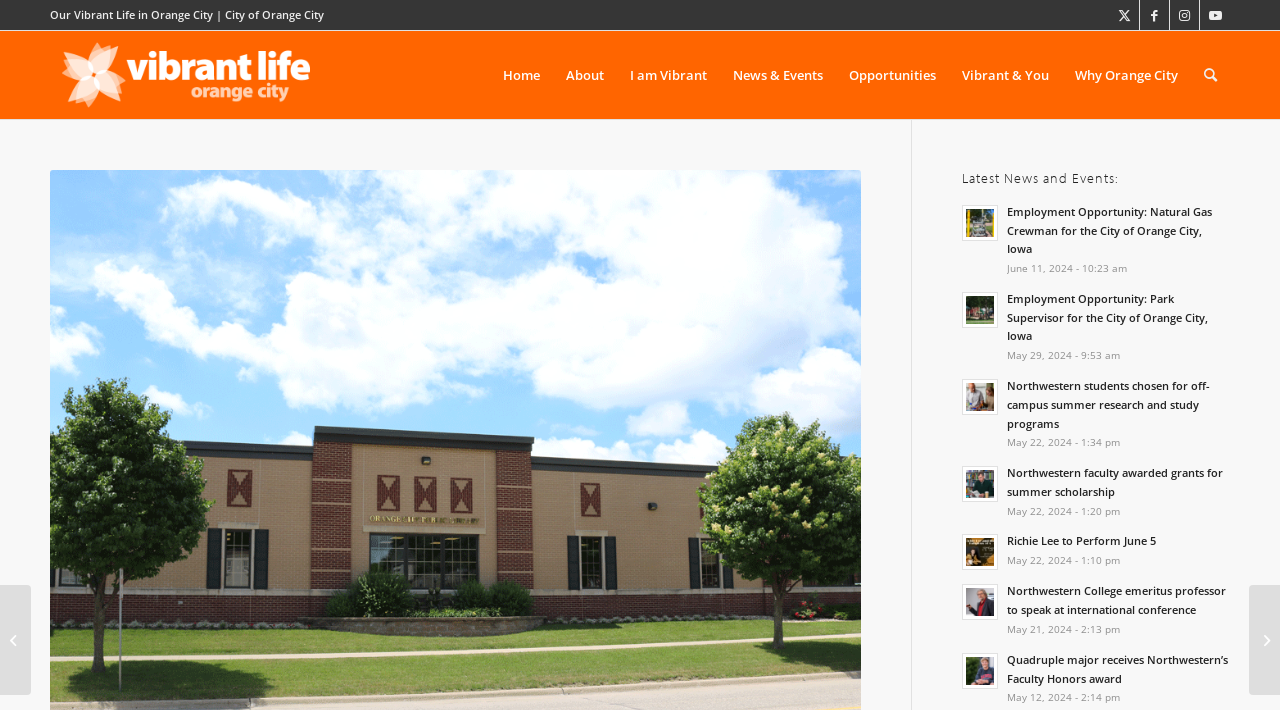Point out the bounding box coordinates of the section to click in order to follow this instruction: "Read about the employment opportunity for a youth services librarian".

[0.01, 0.824, 0.024, 0.979]